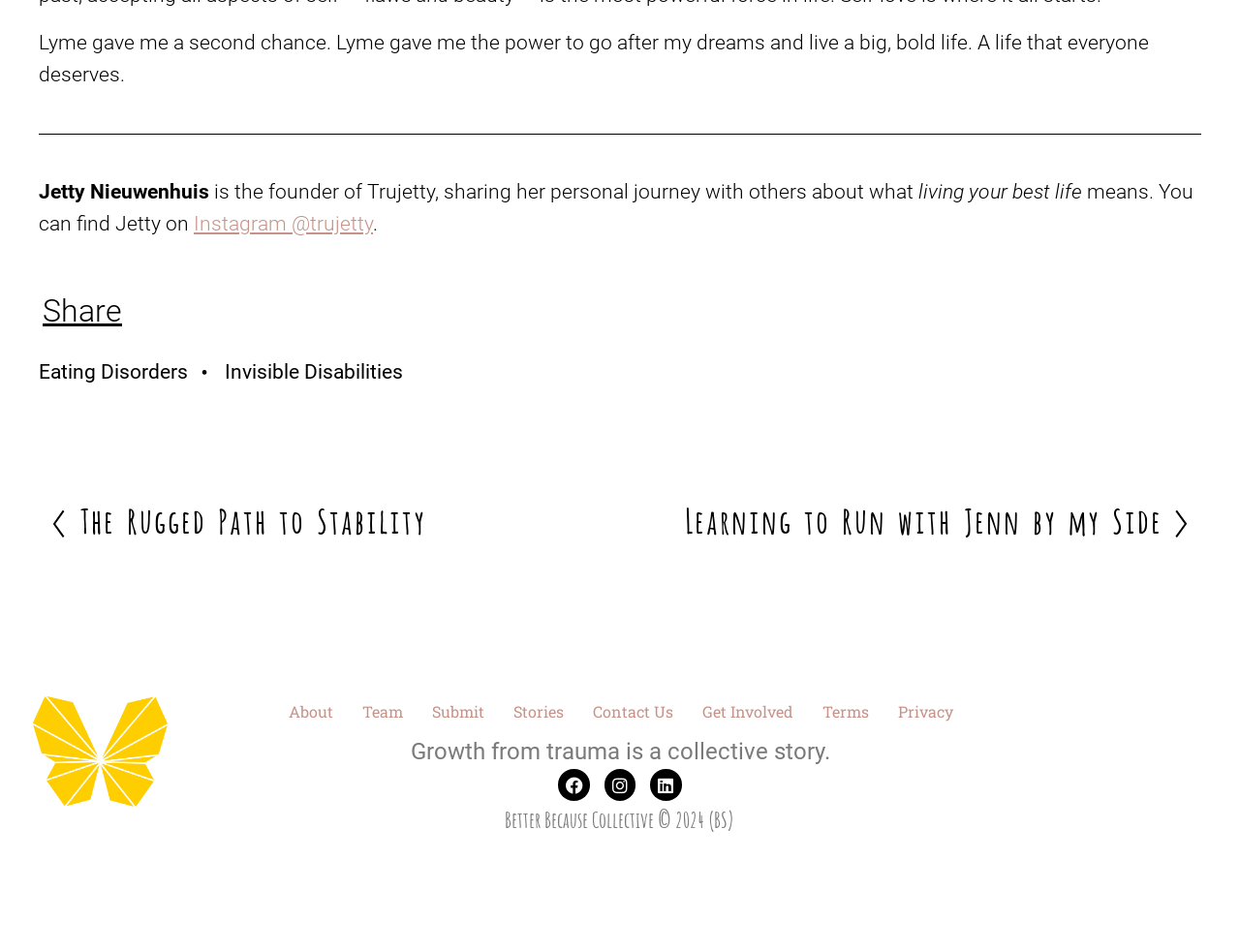Please determine the bounding box coordinates of the section I need to click to accomplish this instruction: "Read the story 'The Rugged Path to Stability'".

[0.04, 0.528, 0.343, 0.566]